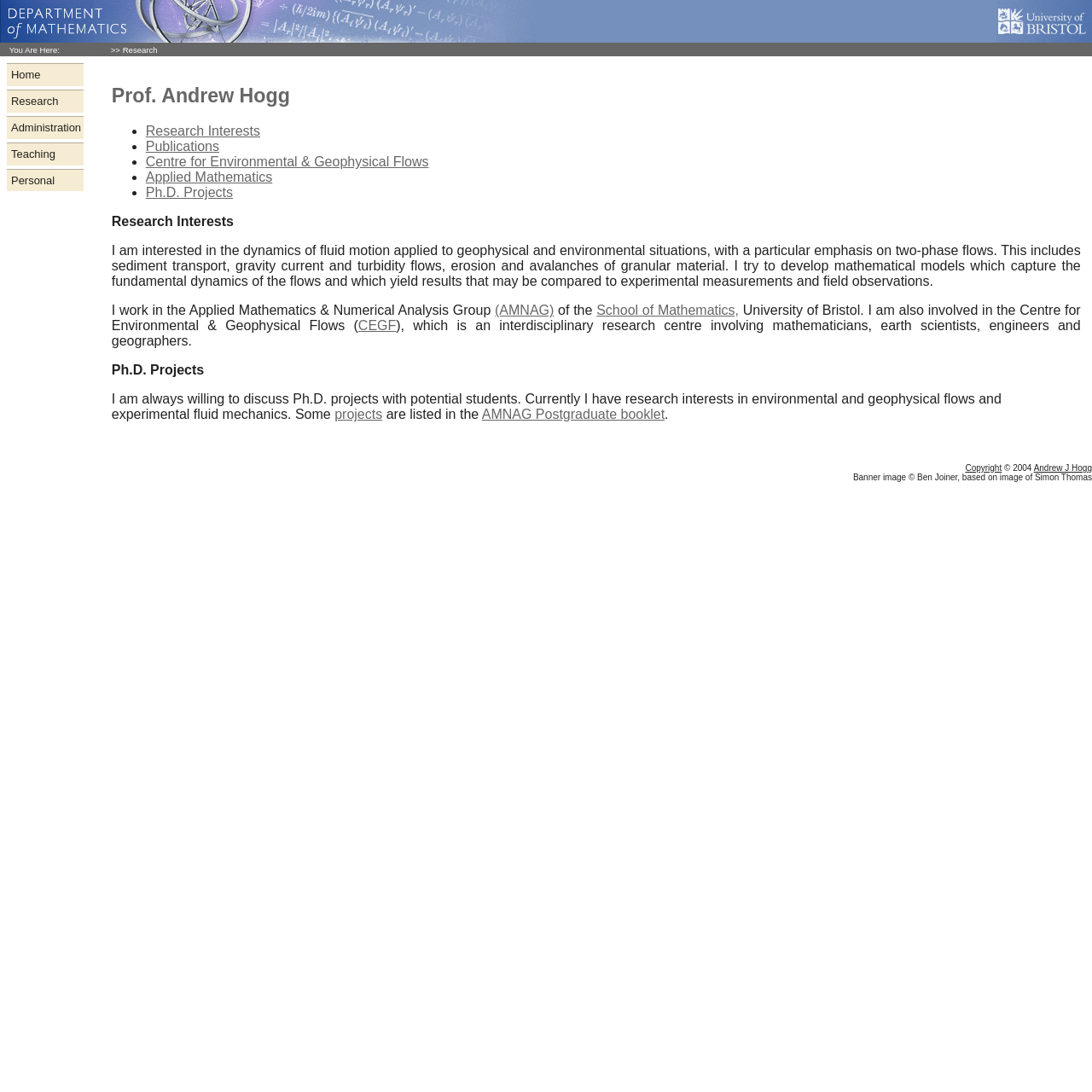What is the name of the professor?
Provide an in-depth answer to the question, covering all aspects.

The name of the professor can be found in the main content area of the webpage, where it is written 'Prof. Andrew Hogg' in a heading element.